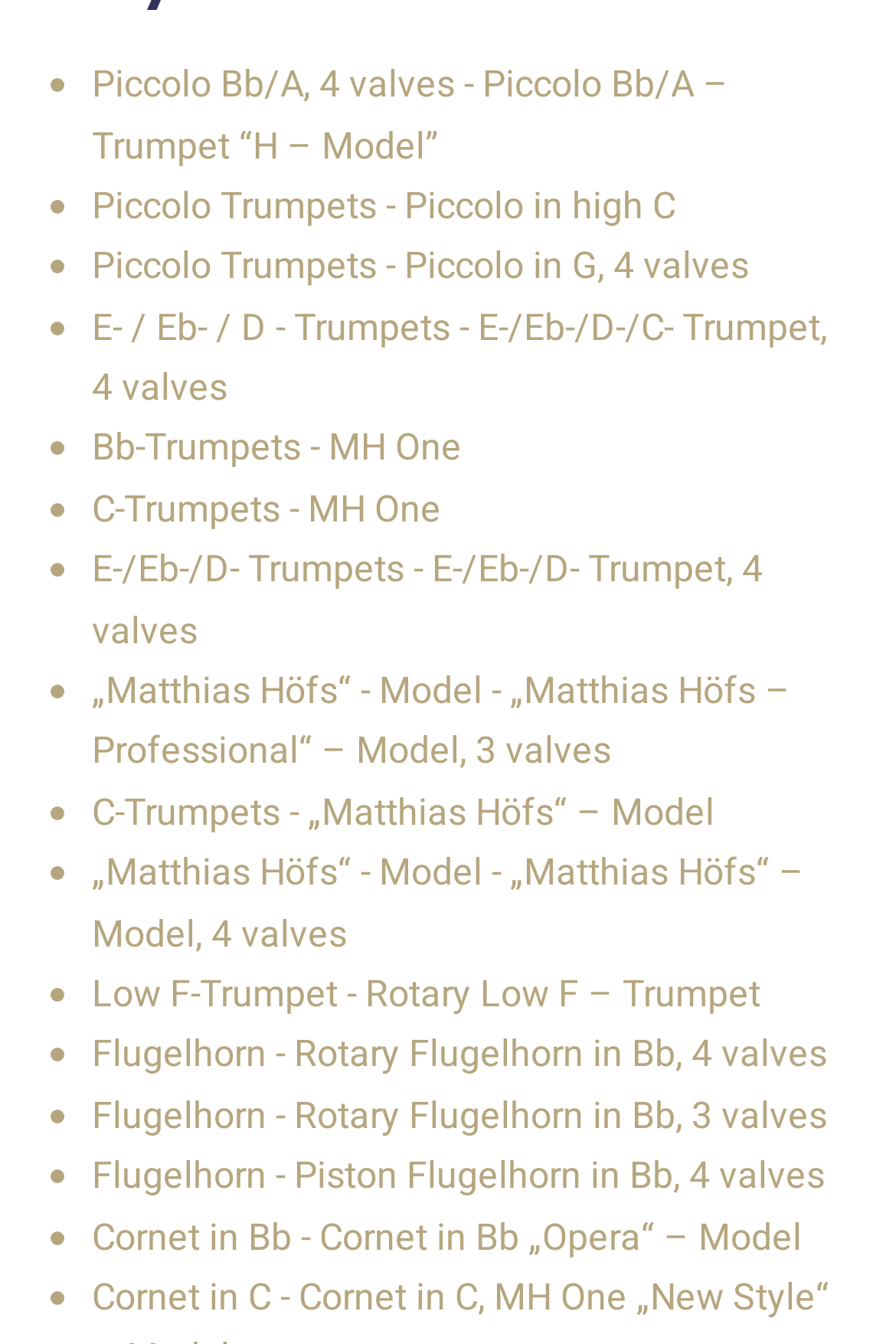How many valves does the 'E-/Eb-/D- Trumpet' have?
Based on the image, provide a one-word or brief-phrase response.

4 valves